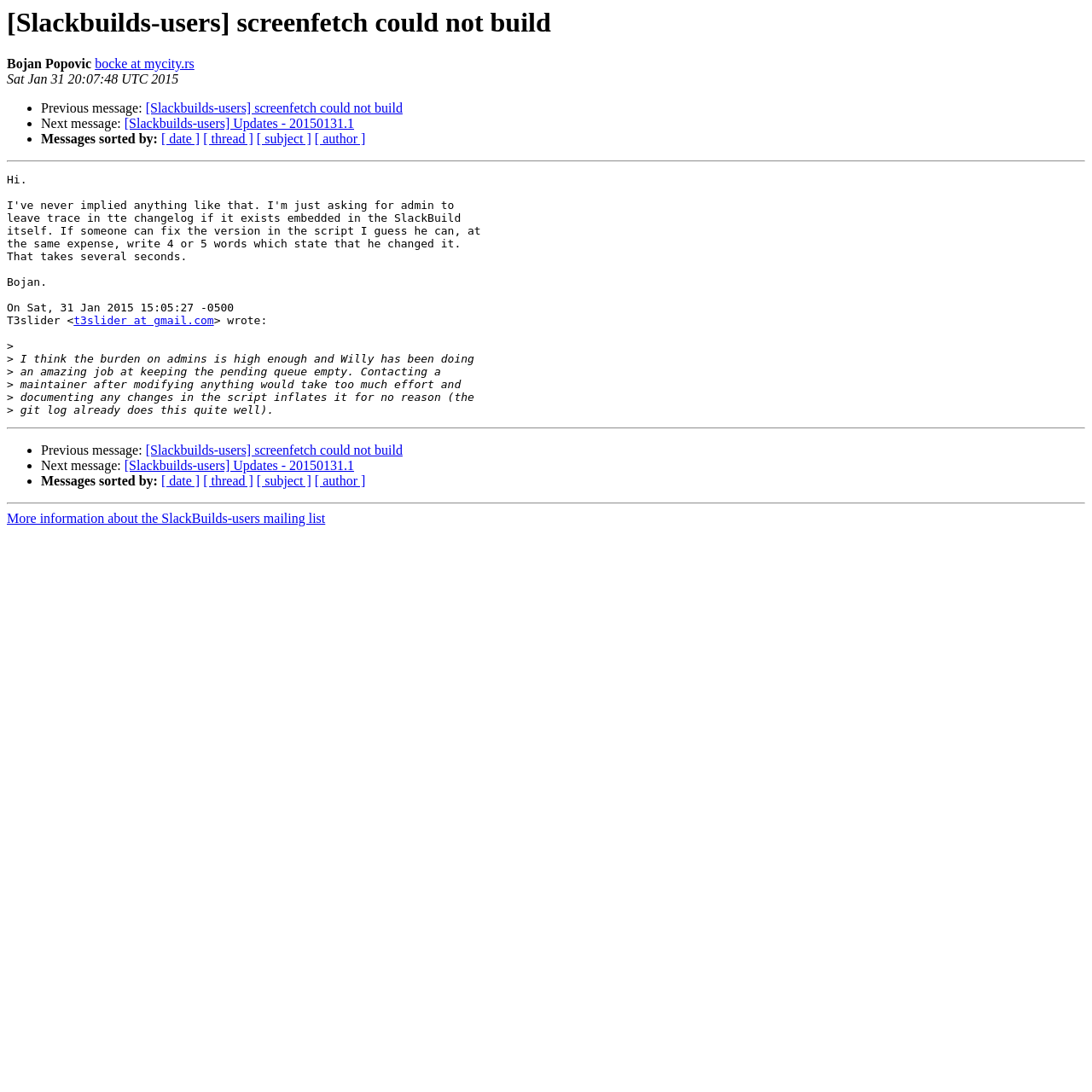Produce a meticulous description of the webpage.

This webpage appears to be an archived email thread from the Slackbuilds-users mailing list. At the top, there is a heading with the title "[Slackbuilds-users] screenfetch could not build" and the name "Bojan Popovic" with a link to their email address "bocke at mycity.rs". Below this, there is a timestamp "Sat Jan 31 20:07:48 UTC 2015".

The main content of the page is a message from "t3slider at gmail.com" with a quote from an earlier message. The message discusses the burden on admins and the effort required to contact maintainers after modifying scripts. There are several paragraphs of text, with some sentences broken up across multiple lines.

On the left side of the page, there are navigation links to previous and next messages, as well as links to sort messages by date, thread, subject, and author. These links are arranged in a vertical list with bullet points.

The page is divided into sections by horizontal separator lines. At the bottom, there is a link to more information about the SlackBuilds-users mailing list.